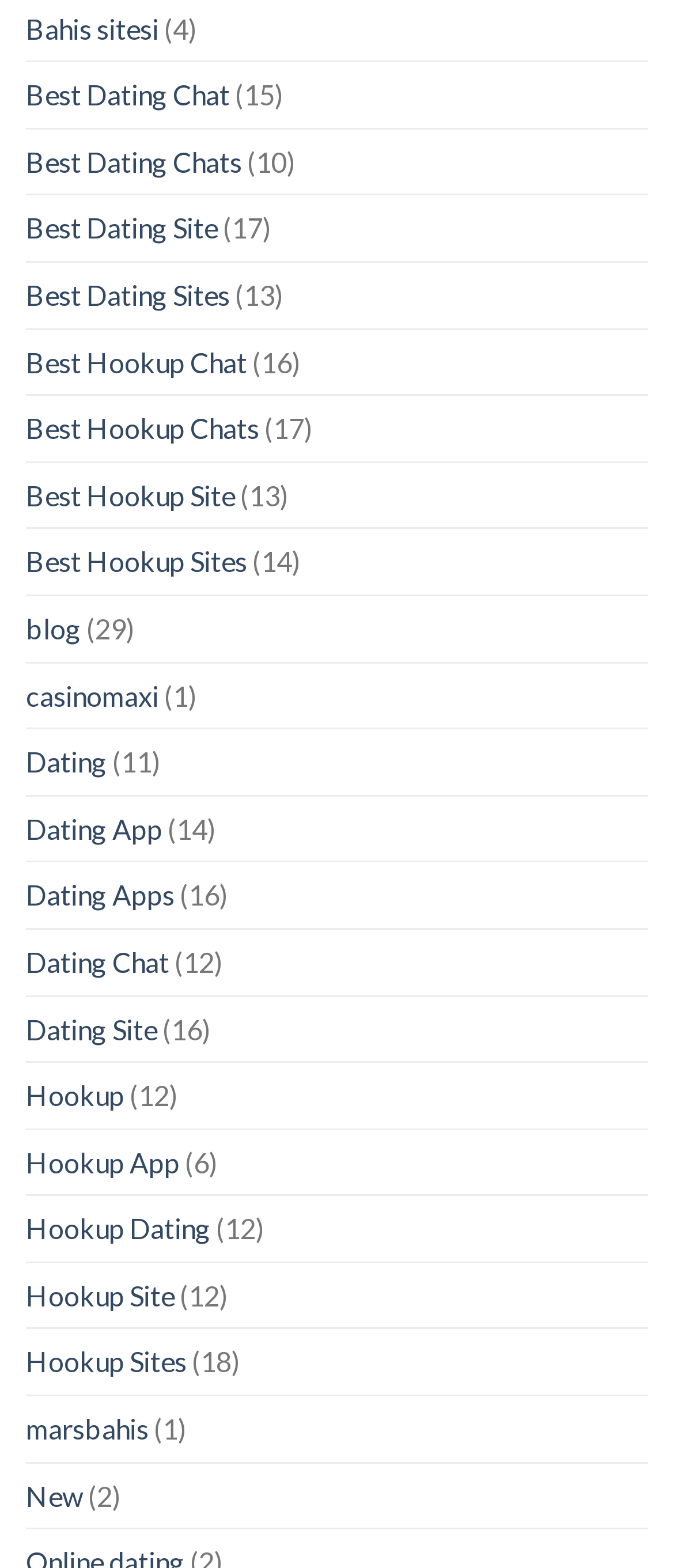How many links are there on the webpage?
Based on the screenshot, respond with a single word or phrase.

20